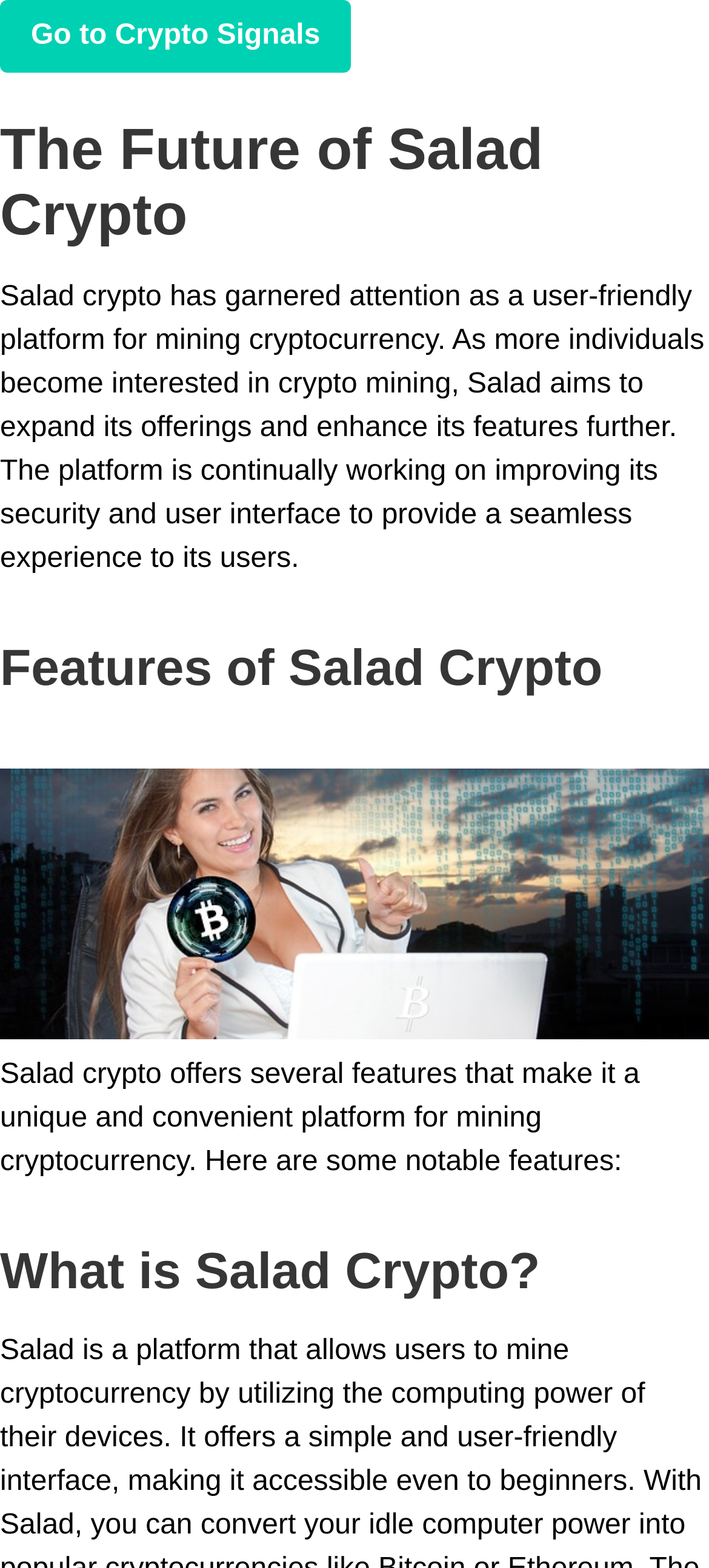Locate the heading on the webpage and return its text.

The Future of Salad Crypto